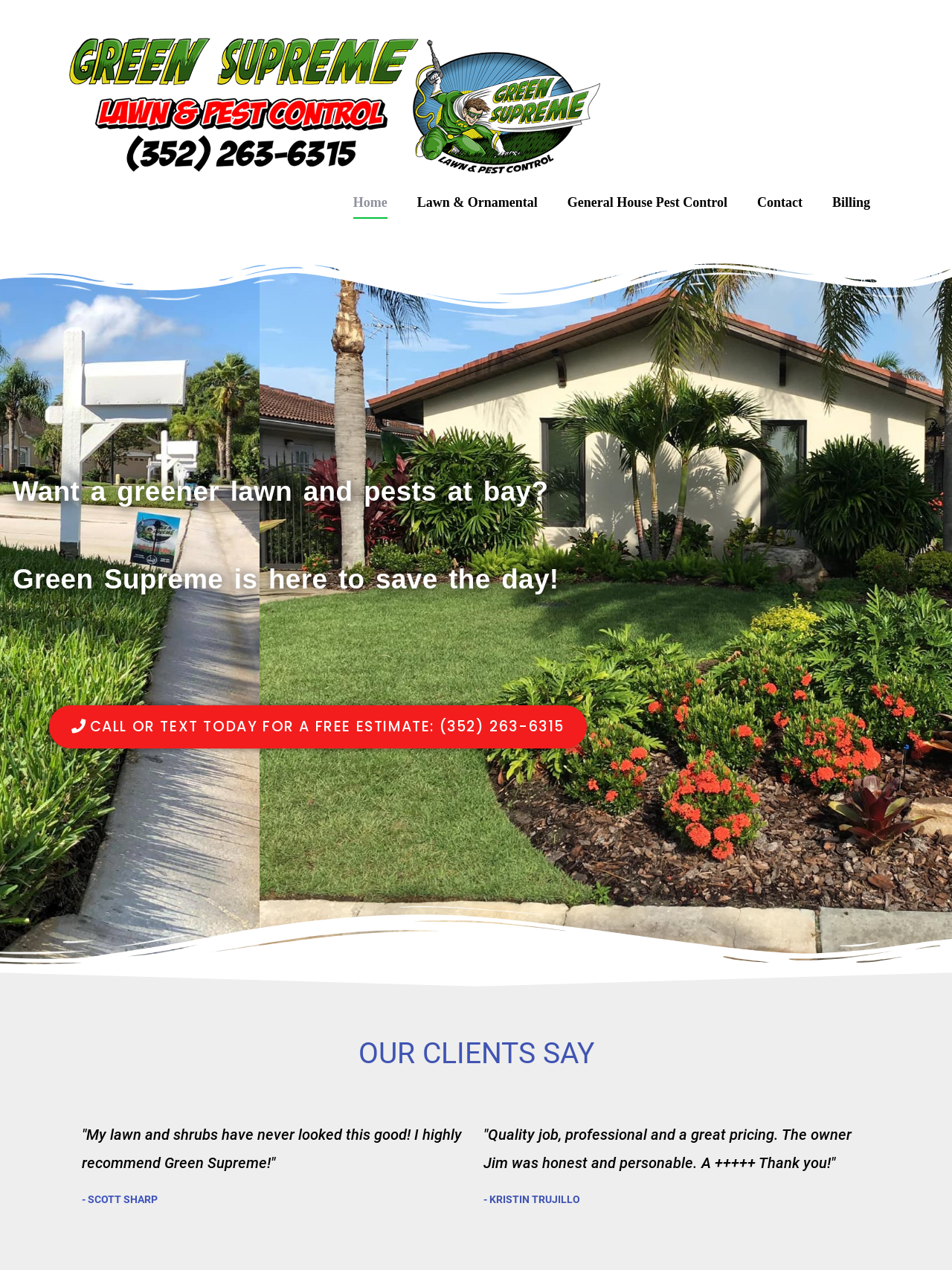What is the phone number for a free estimate?
Based on the image, answer the question with as much detail as possible.

The phone number for a free estimate is obtained from the call-to-action link in the middle of the webpage, which says 'CALL OR TEXT TODAY FOR A FREE ESTIMATE: (352) 263-6315'.